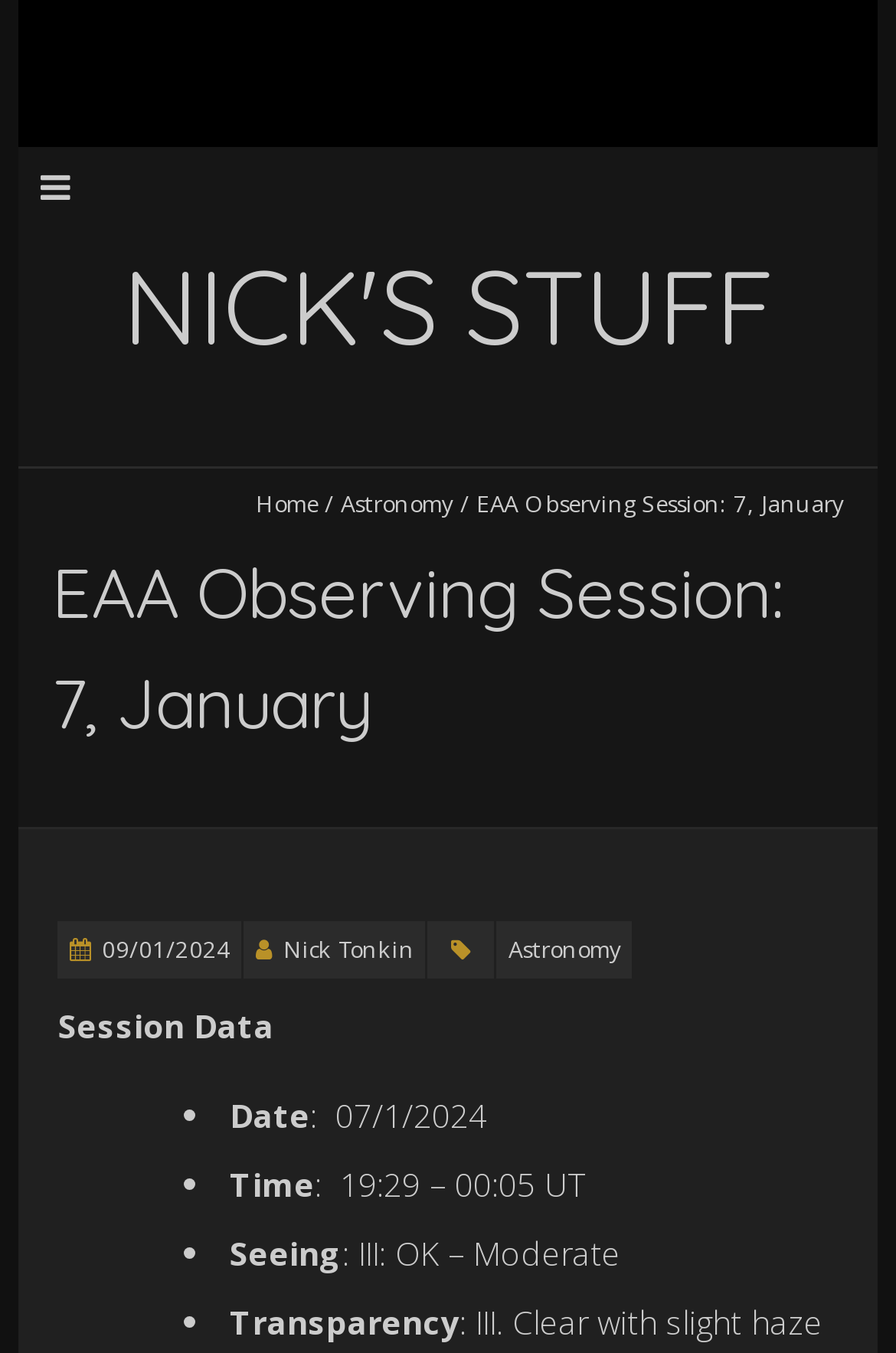Determine the bounding box coordinates of the UI element described below. Use the format (top-left x, top-left y, bottom-right x, bottom-right y) with floating point numbers between 0 and 1: 09/01/2024

[0.113, 0.688, 0.257, 0.712]